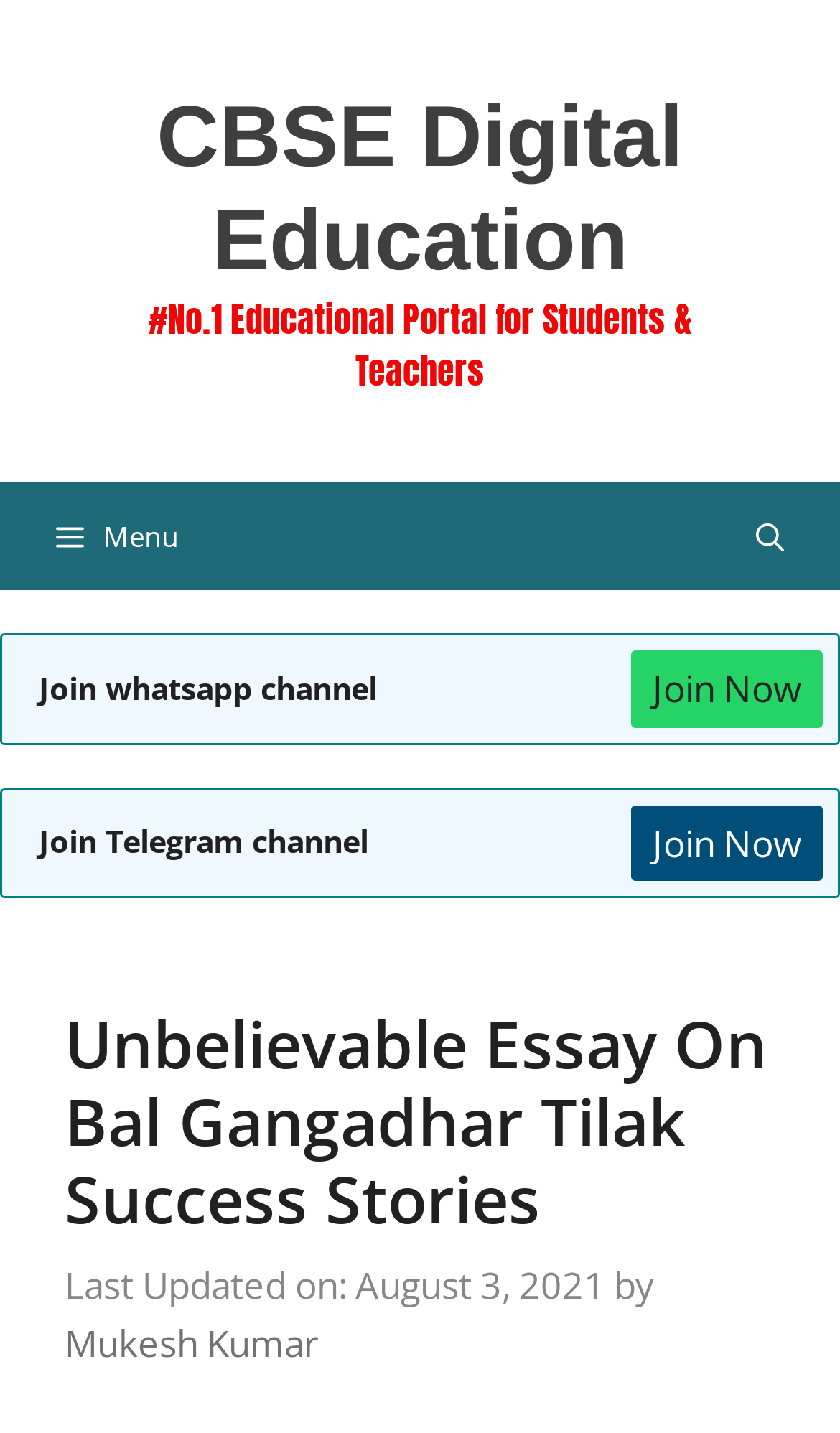What is the name of the educational portal?
Please provide a comprehensive answer based on the information in the image.

I found the answer by looking at the banner section of the webpage, where it says 'CBSE Digital Education' in a link element.